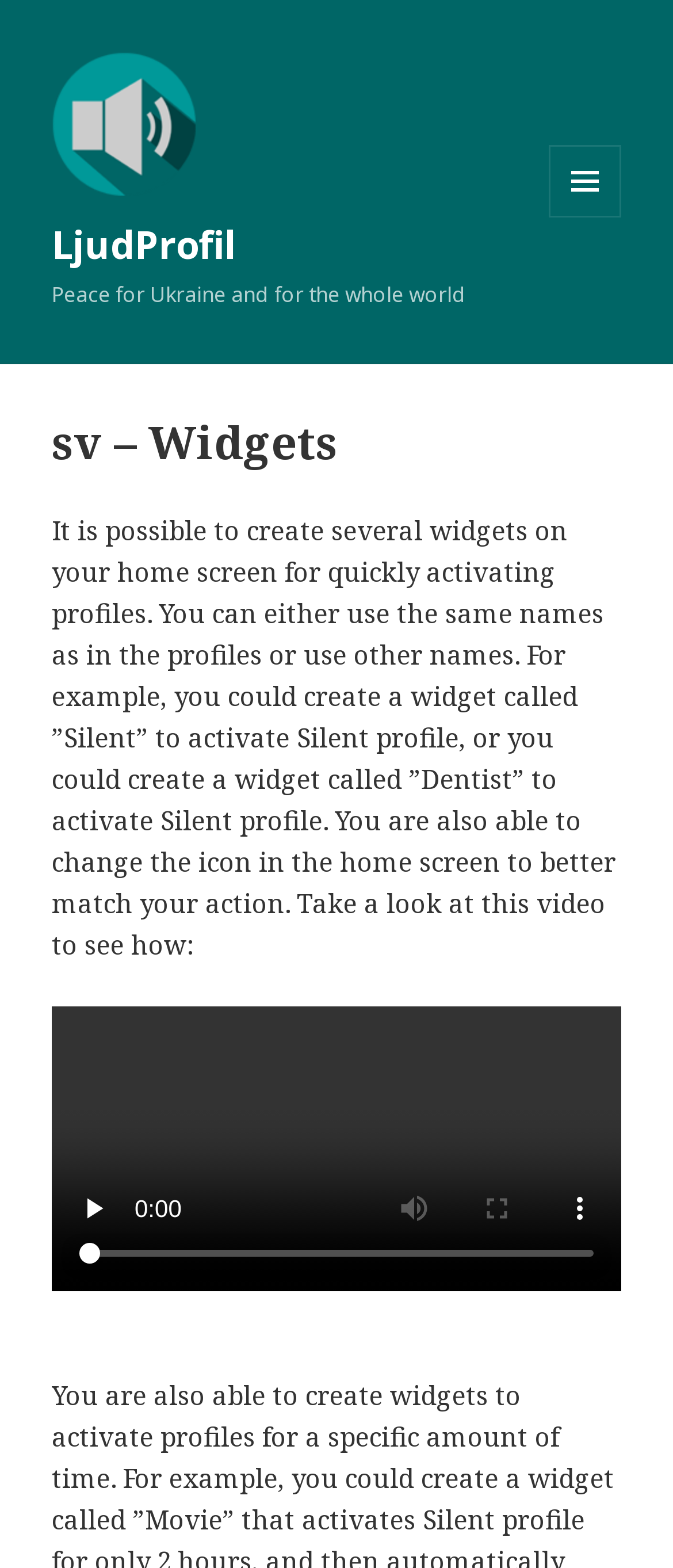Extract the primary headline from the webpage and present its text.

sv – Widgets